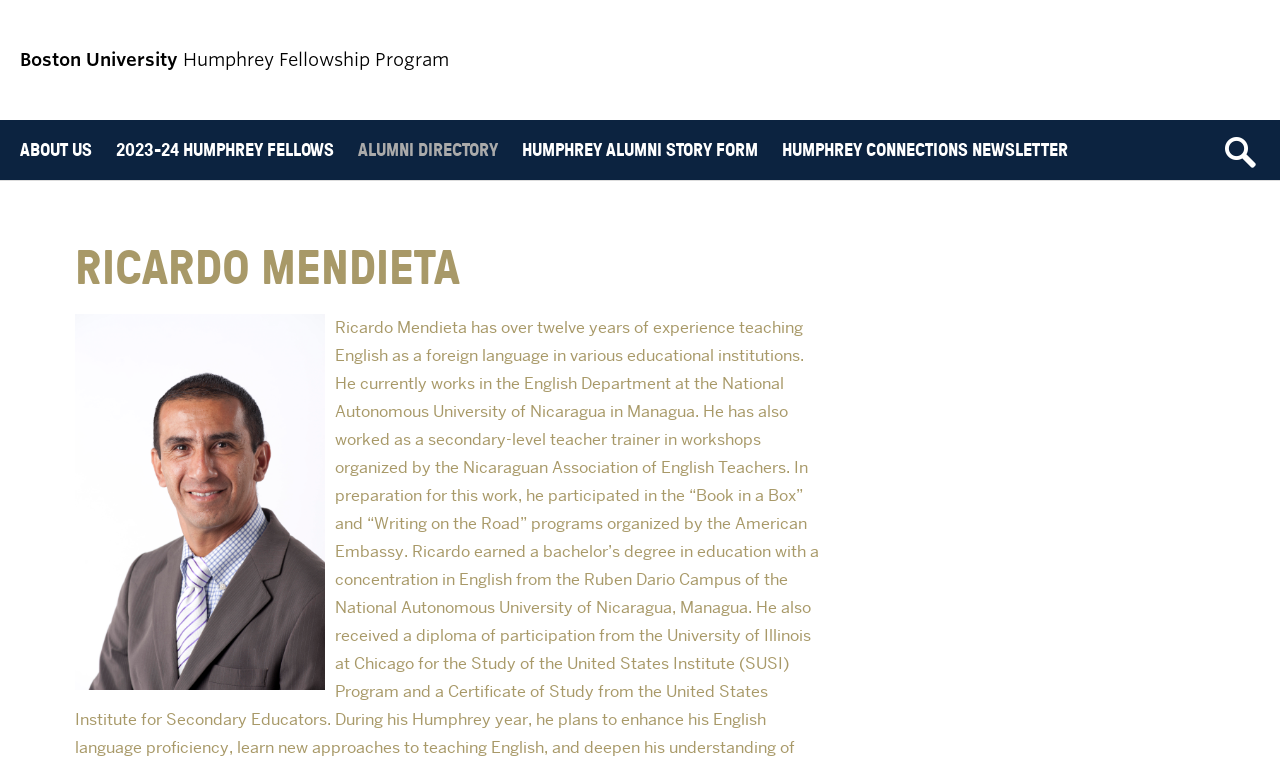Using the description "Boston University Humphrey Fellowship Program", predict the bounding box of the relevant HTML element.

[0.016, 0.063, 0.351, 0.094]